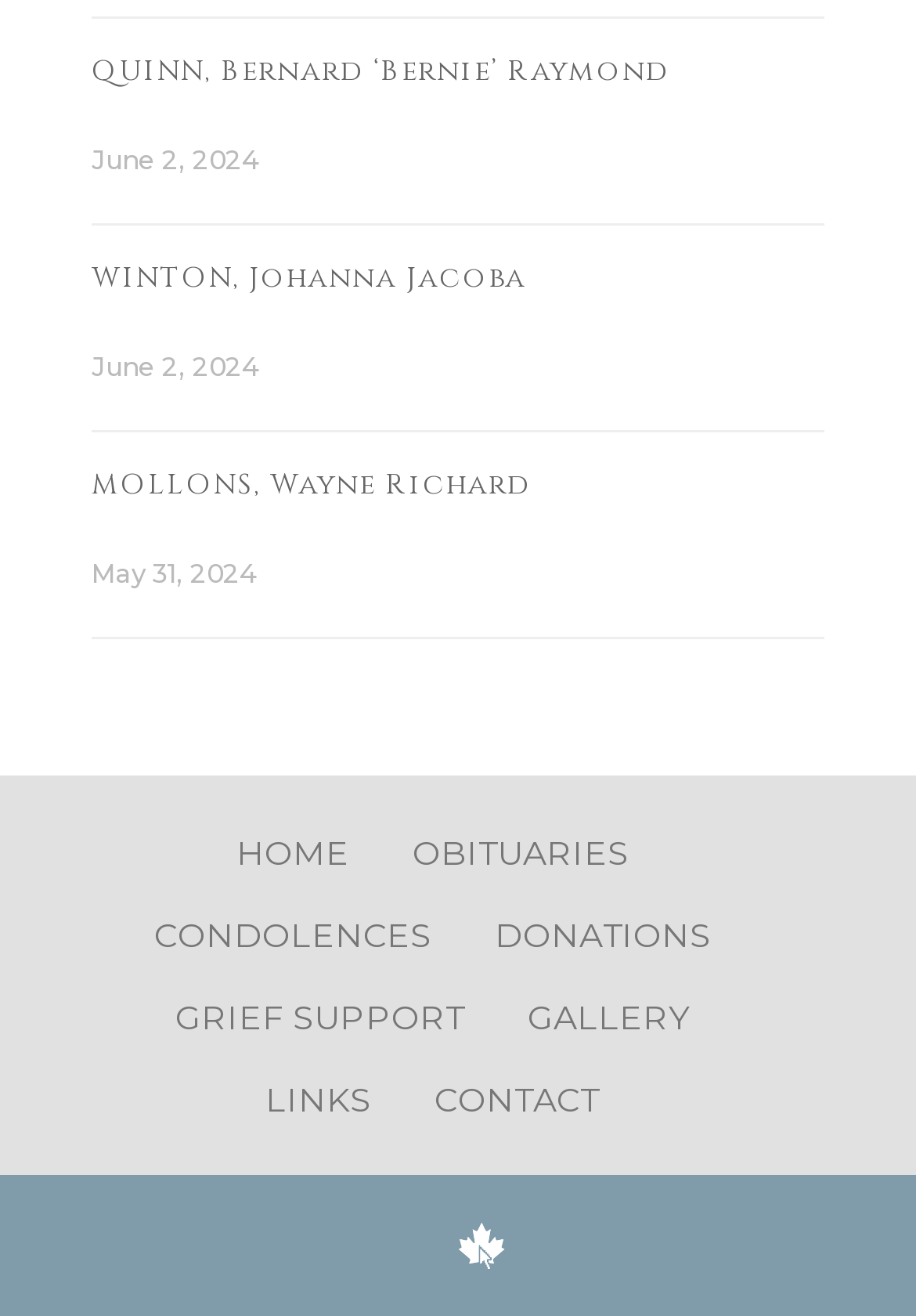Locate the UI element described by QUINN, Bernard ‘Bernie’ Raymond and provide its bounding box coordinates. Use the format (top-left x, top-left y, bottom-right x, bottom-right y) with all values as floating point numbers between 0 and 1.

[0.1, 0.039, 0.731, 0.068]